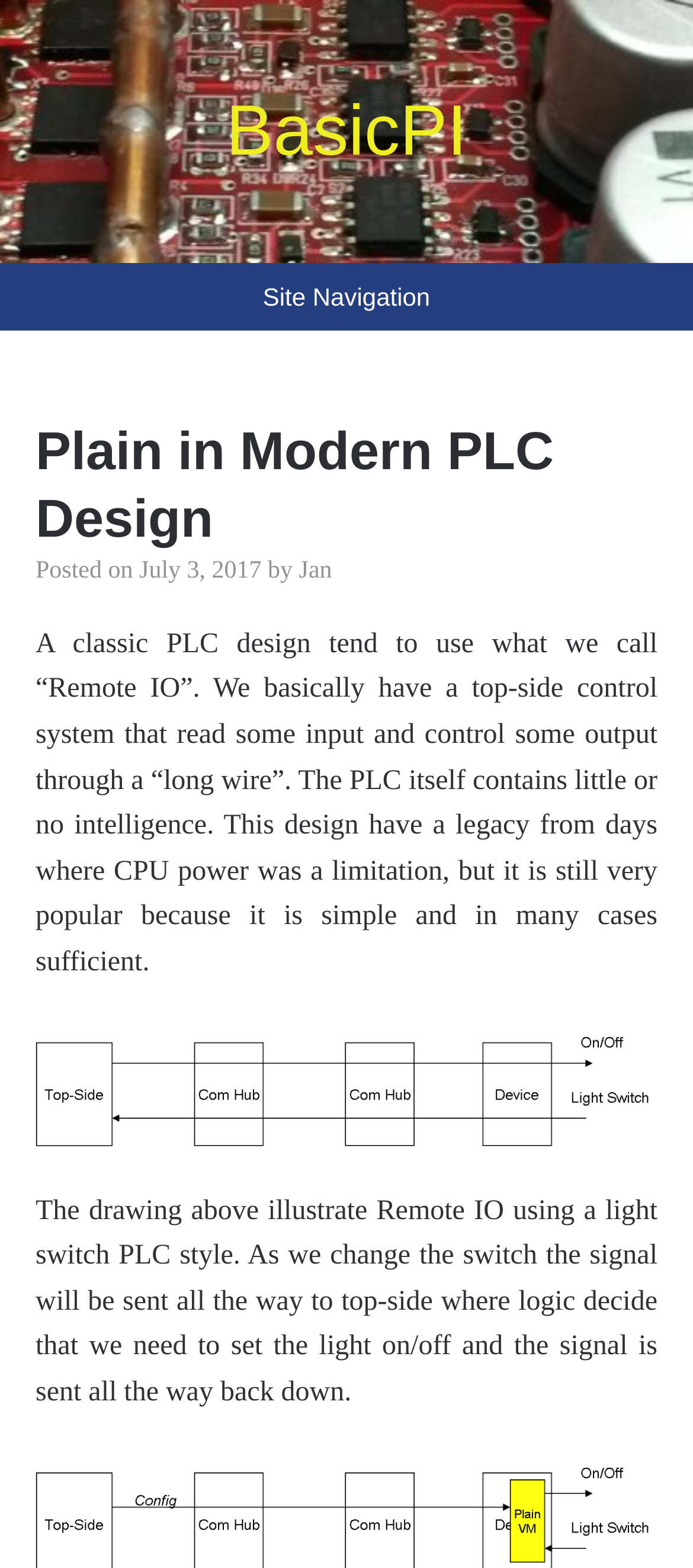Given the element description "Site Navigation" in the screenshot, predict the bounding box coordinates of that UI element.

[0.0, 0.168, 1.0, 0.211]